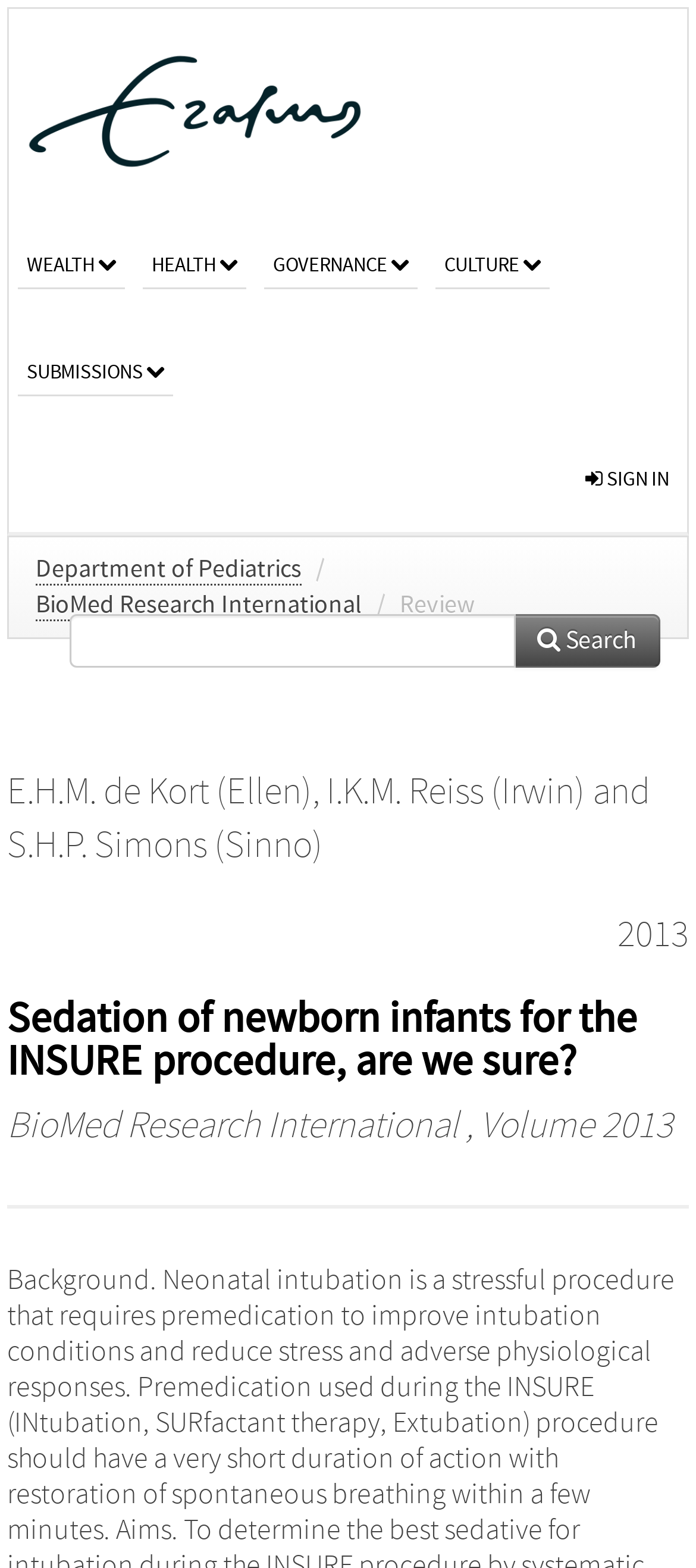Pinpoint the bounding box coordinates of the clickable element to carry out the following instruction: "search."

[0.738, 0.391, 0.949, 0.426]